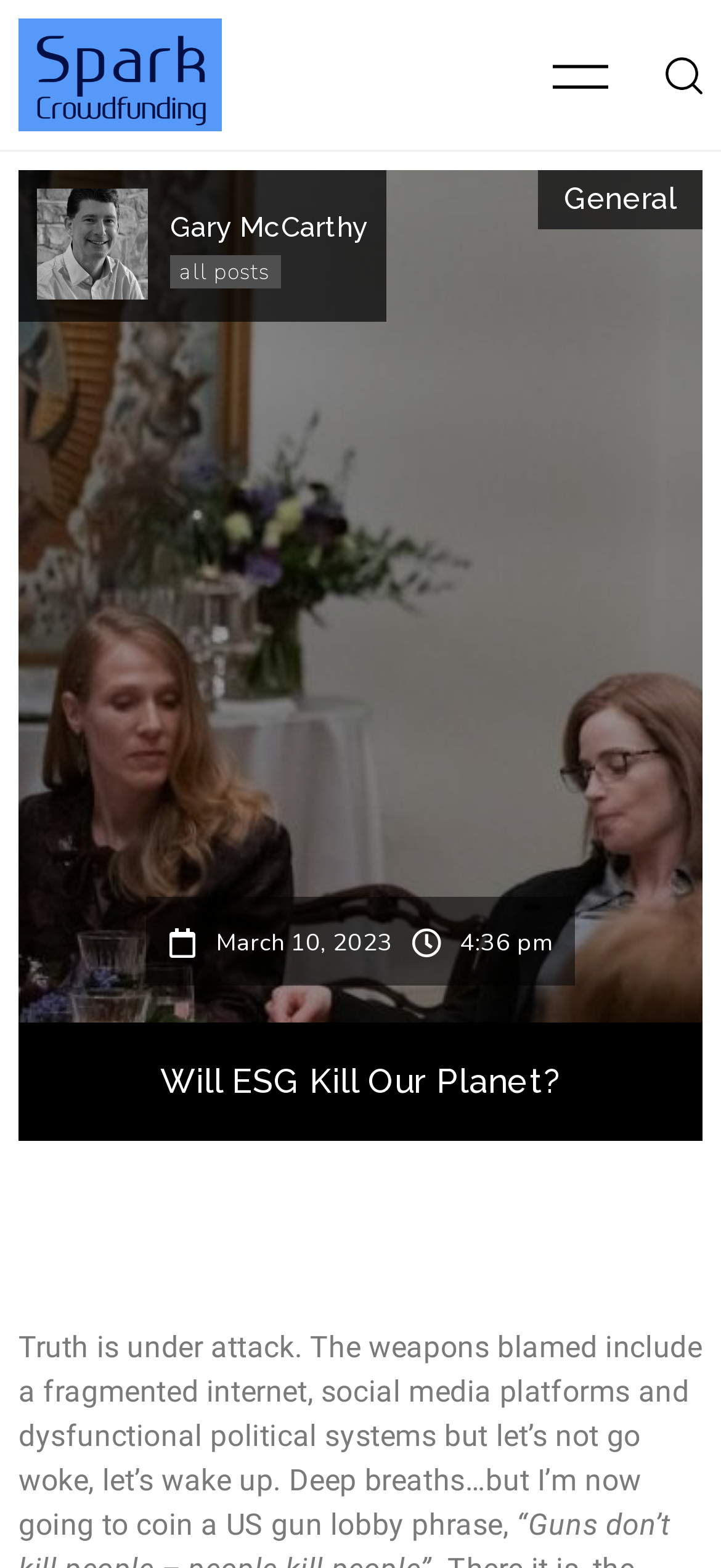Identify the bounding box coordinates for the UI element described as: "Tries".

None